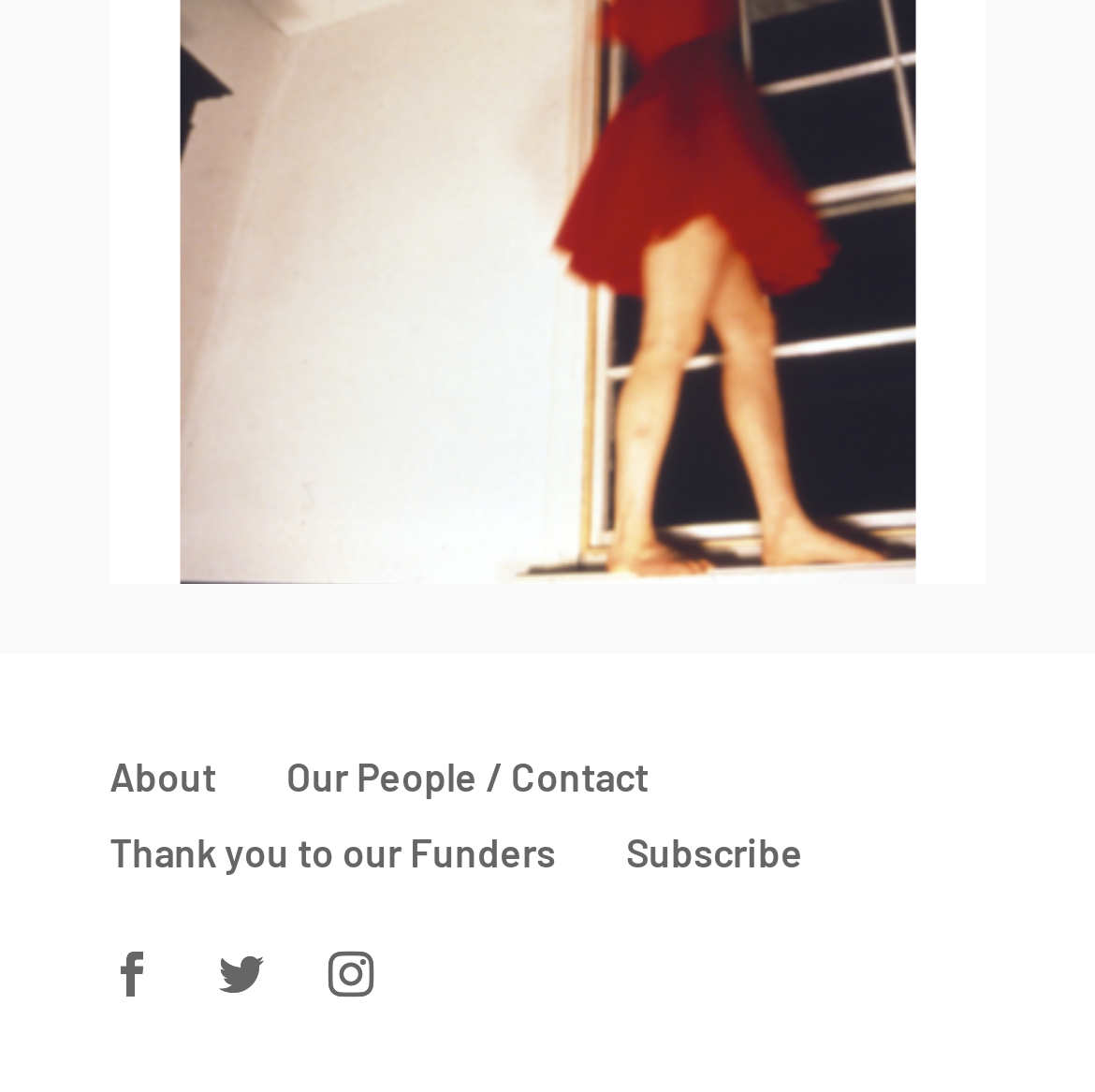What is the second link in the top navigation bar? Look at the image and give a one-word or short phrase answer.

Our People / Contact